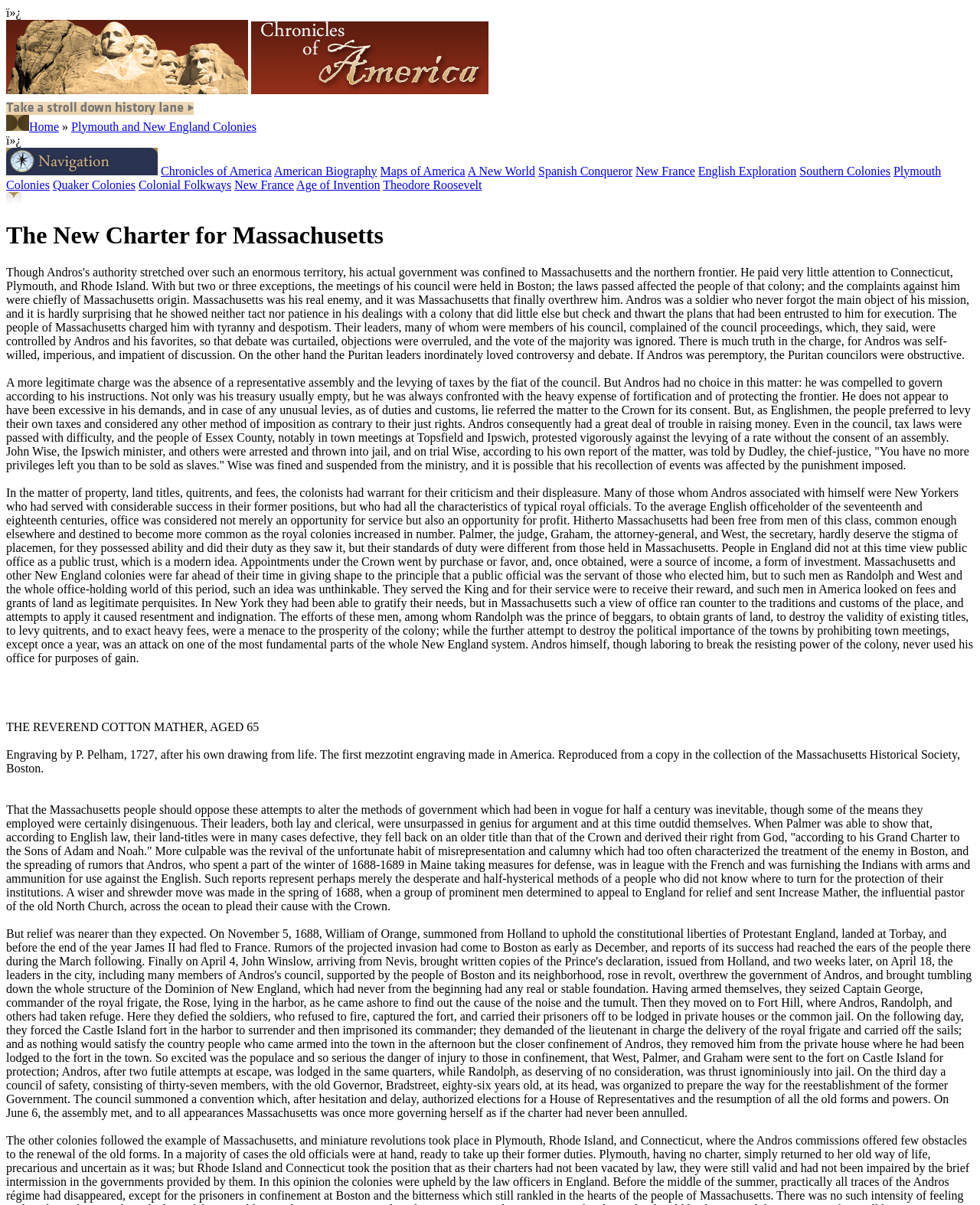Determine the bounding box coordinates of the clickable area required to perform the following instruction: "Click the 'Chronicles of America' link". The coordinates should be represented as four float numbers between 0 and 1: [left, top, right, bottom].

[0.256, 0.069, 0.498, 0.08]